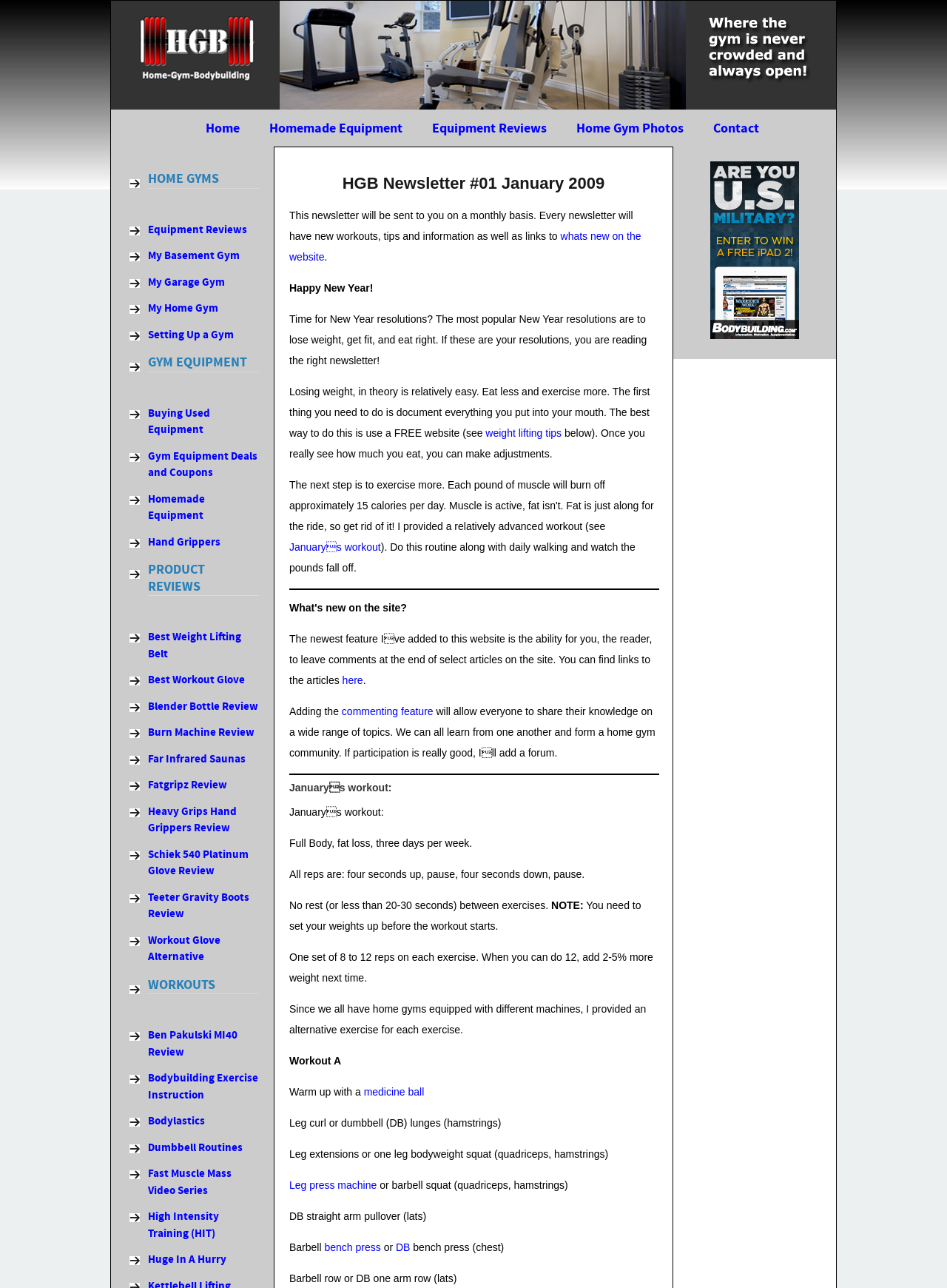Please indicate the bounding box coordinates of the element's region to be clicked to achieve the instruction: "Check out the 'January’s workout' link". Provide the coordinates as four float numbers between 0 and 1, i.e., [left, top, right, bottom].

[0.305, 0.42, 0.402, 0.429]